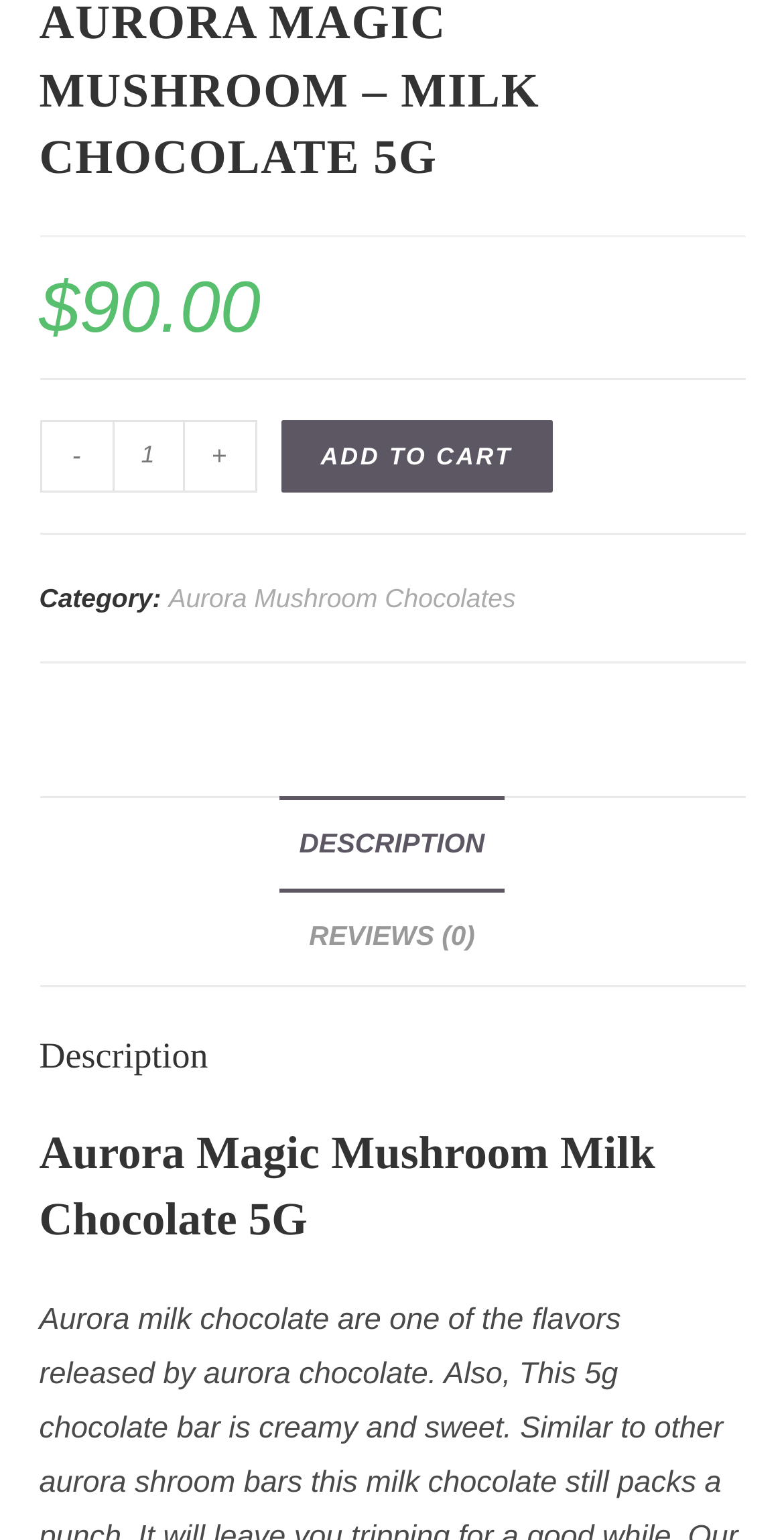Determine the bounding box coordinates of the section to be clicked to follow the instruction: "add to cart". The coordinates should be given as four float numbers between 0 and 1, formatted as [left, top, right, bottom].

[0.358, 0.273, 0.705, 0.32]